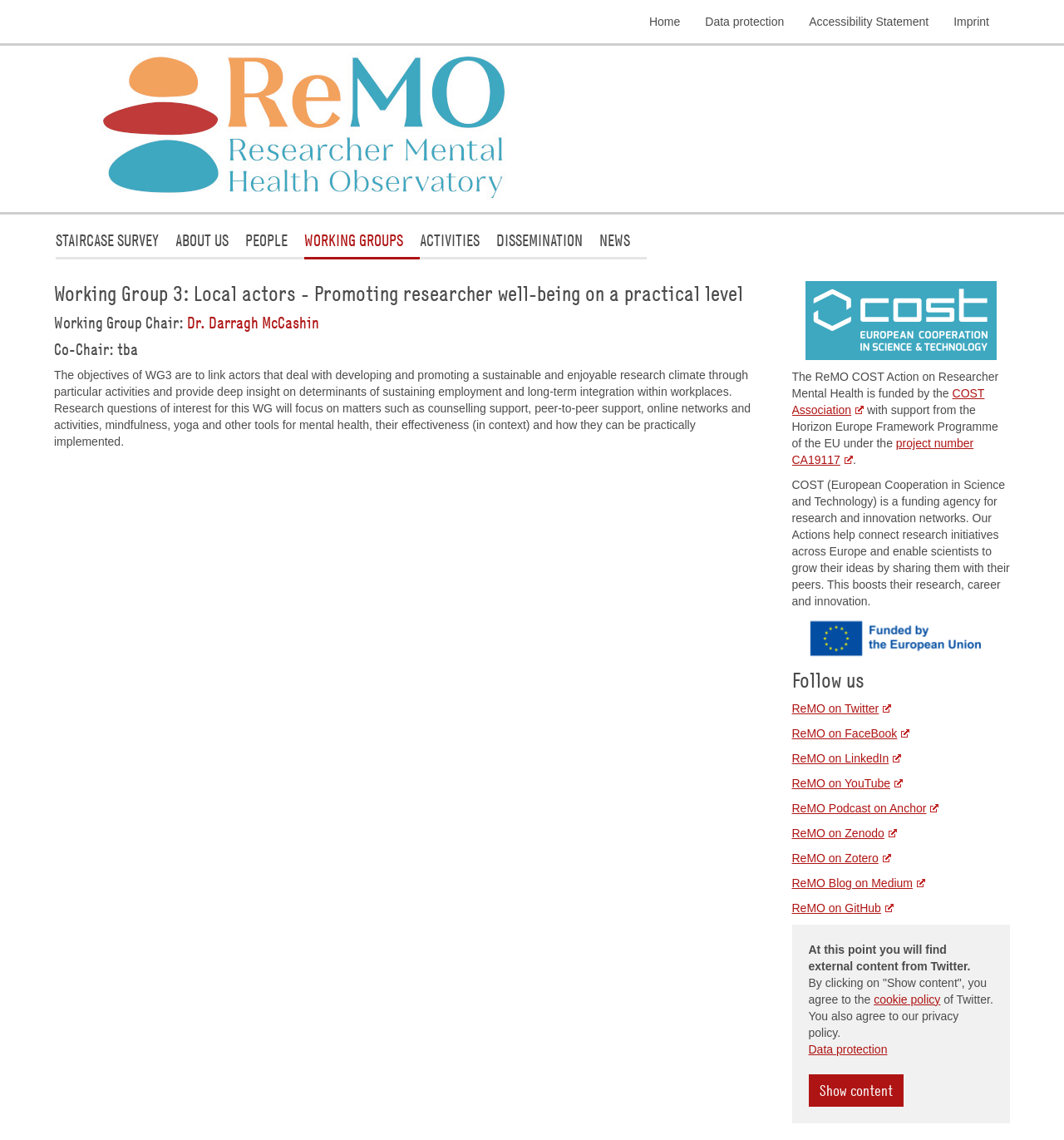Provide a thorough description of the webpage you see.

This webpage is about Working Group 3: Local actors - Promoting researcher well-being on a practical level. At the top, there are five links: "Home", "Data protection", "Accessibility Statement", and "Imprint", aligned horizontally. Below these links, there is a banner with the text "ReMO Banner" and an image.

On the left side, there are seven links: "STAIRCASE SURVEY", "ABOUT US", "PEOPLE", "WORKING GROUPS", "ACTIVITIES", "DISSEMINATION", and "NEWS", arranged vertically.

The main content of the webpage starts with a heading "Working Group 3: Local actors - Promoting researcher well-being on a practical level", followed by a heading "Working Group Chair: Dr. Darragh McCashin" with a link to the chair's name. Below this, there is a heading "Co-Chair: tba".

The main text of the webpage explains the objectives of Working Group 3, which are to link actors that deal with developing and promoting a sustainable and enjoyable research climate through particular activities and provide deep insight on determinants of sustaining employment and long-term integration within workplaces.

On the right side, there is a figure, and below it, there are three paragraphs of text. The first paragraph mentions that the ReMO COST Action on Researcher Mental Health is funded by the COST Association with support from the Horizon Europe Framework Programme of the EU. The second paragraph explains what COST is and its role in funding research and innovation networks. The third paragraph is a brief description of COST.

Below these paragraphs, there is a section with the heading "Follow us" and eight links to ReMO's social media profiles, including Twitter, Facebook, LinkedIn, YouTube, Anchor, Zenodo, Zotero, and Medium. There is also a link to ReMO's blog on GitHub.

At the bottom of the webpage, there is a section with a warning about external content from Twitter, and a link to show the content. There are also links to the cookie policy and data protection.